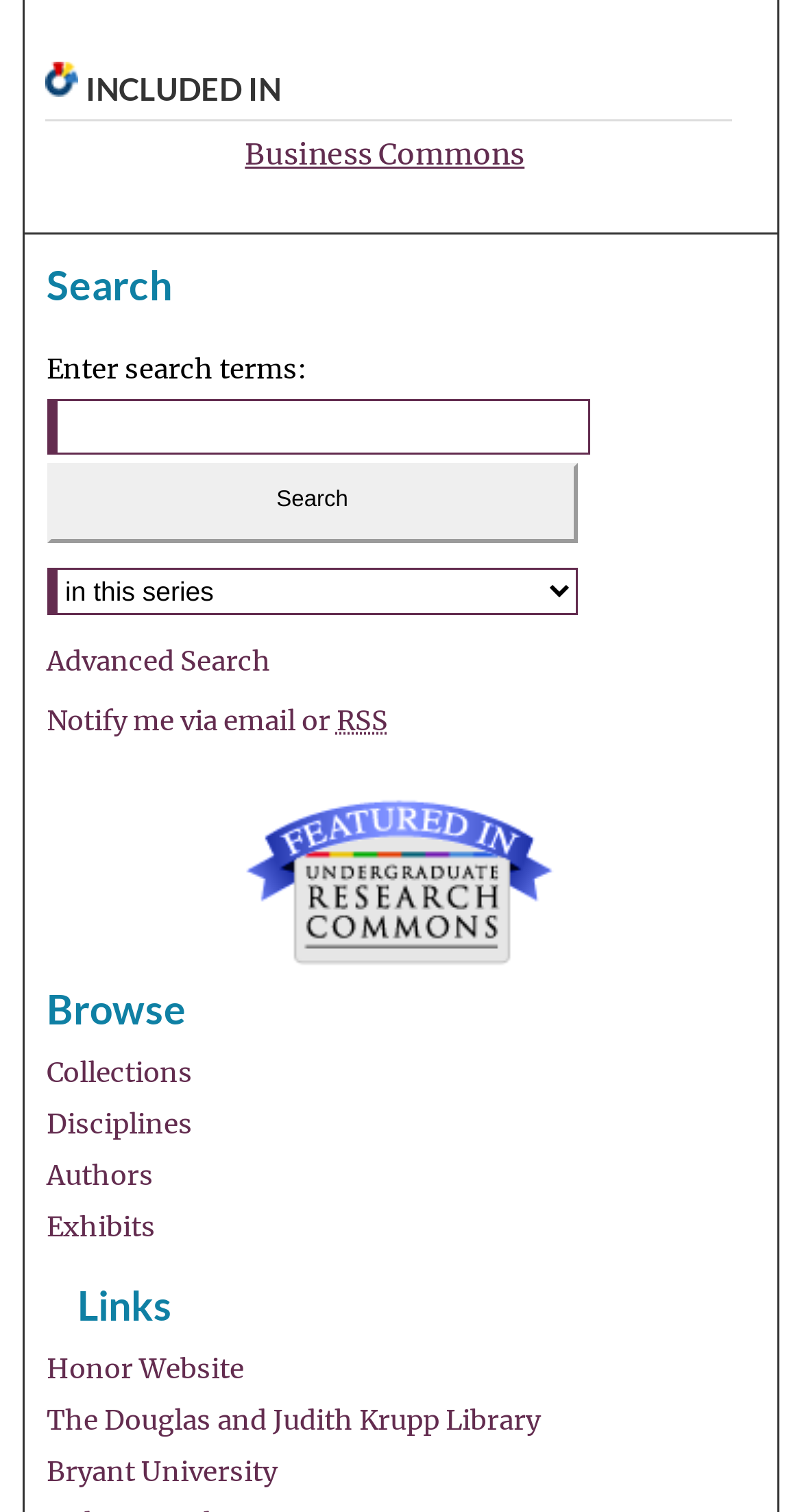Specify the bounding box coordinates for the region that must be clicked to perform the given instruction: "Search for something".

[0.058, 0.229, 0.736, 0.266]